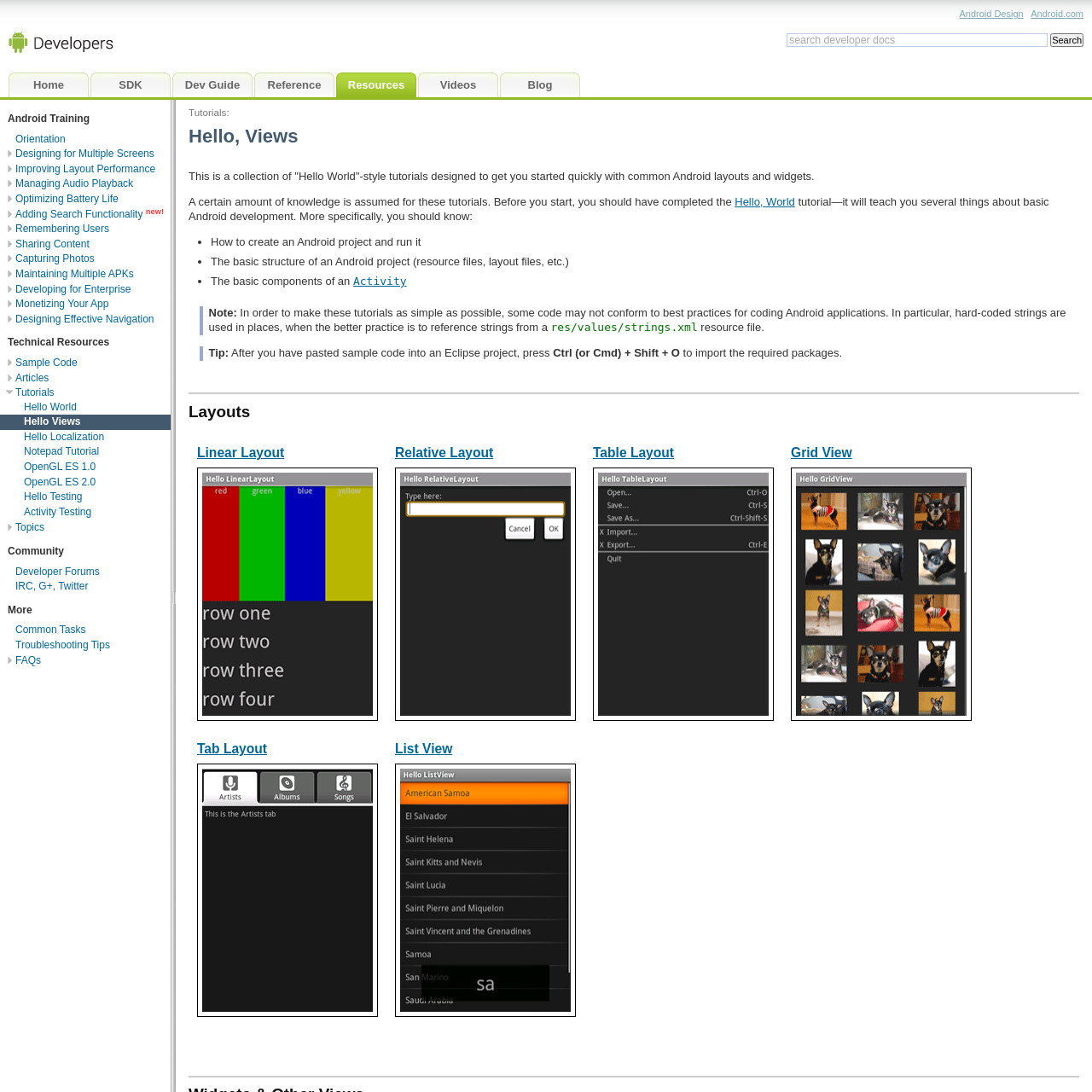Identify the bounding box coordinates for the UI element described as: "Managing Audio Playback". The coordinates should be provided as four floats between 0 and 1: [left, top, right, bottom].

[0.0, 0.163, 0.122, 0.175]